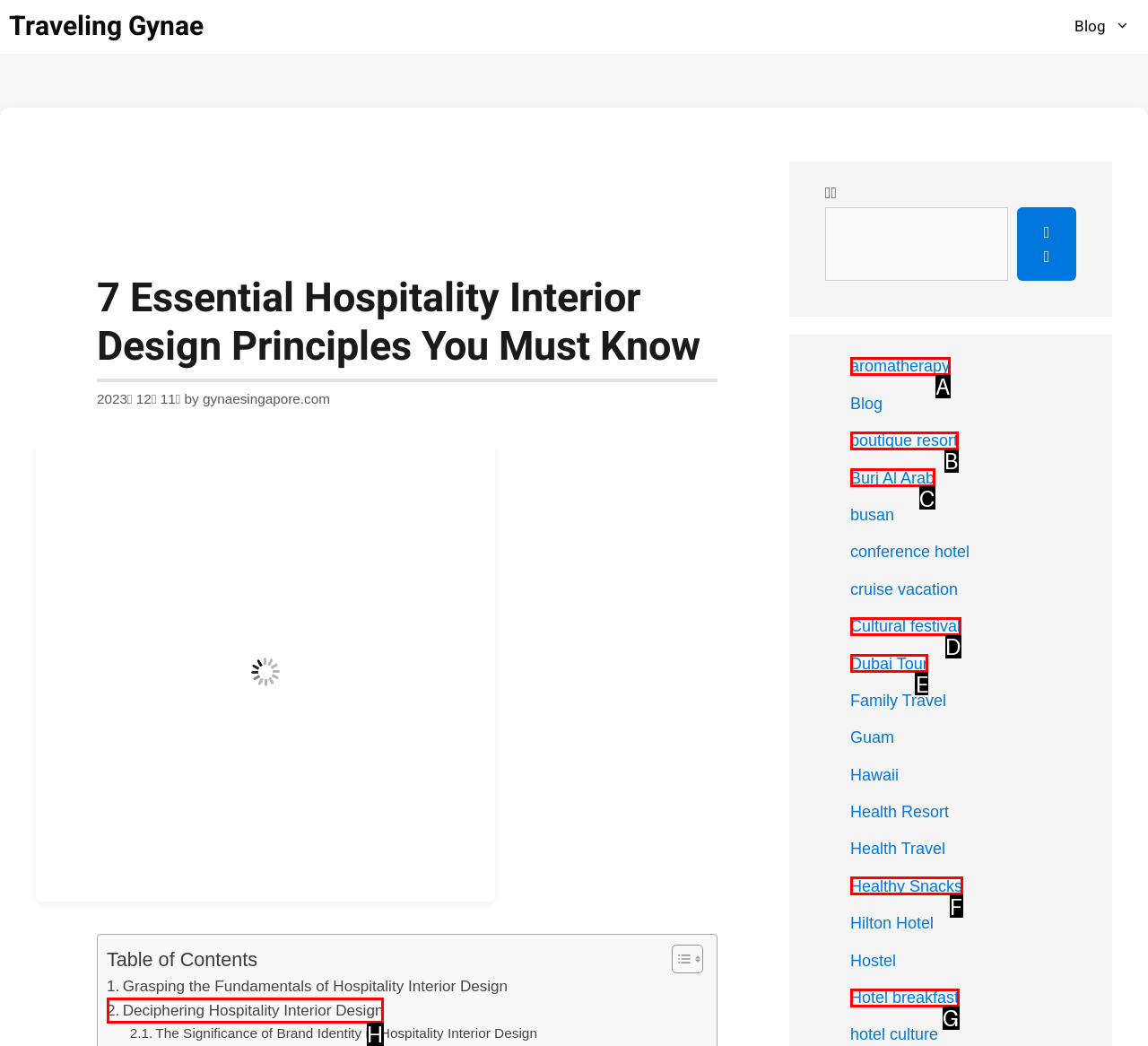Select the letter of the option that corresponds to: Deciphering Hospitality Interior Design
Provide the letter from the given options.

H